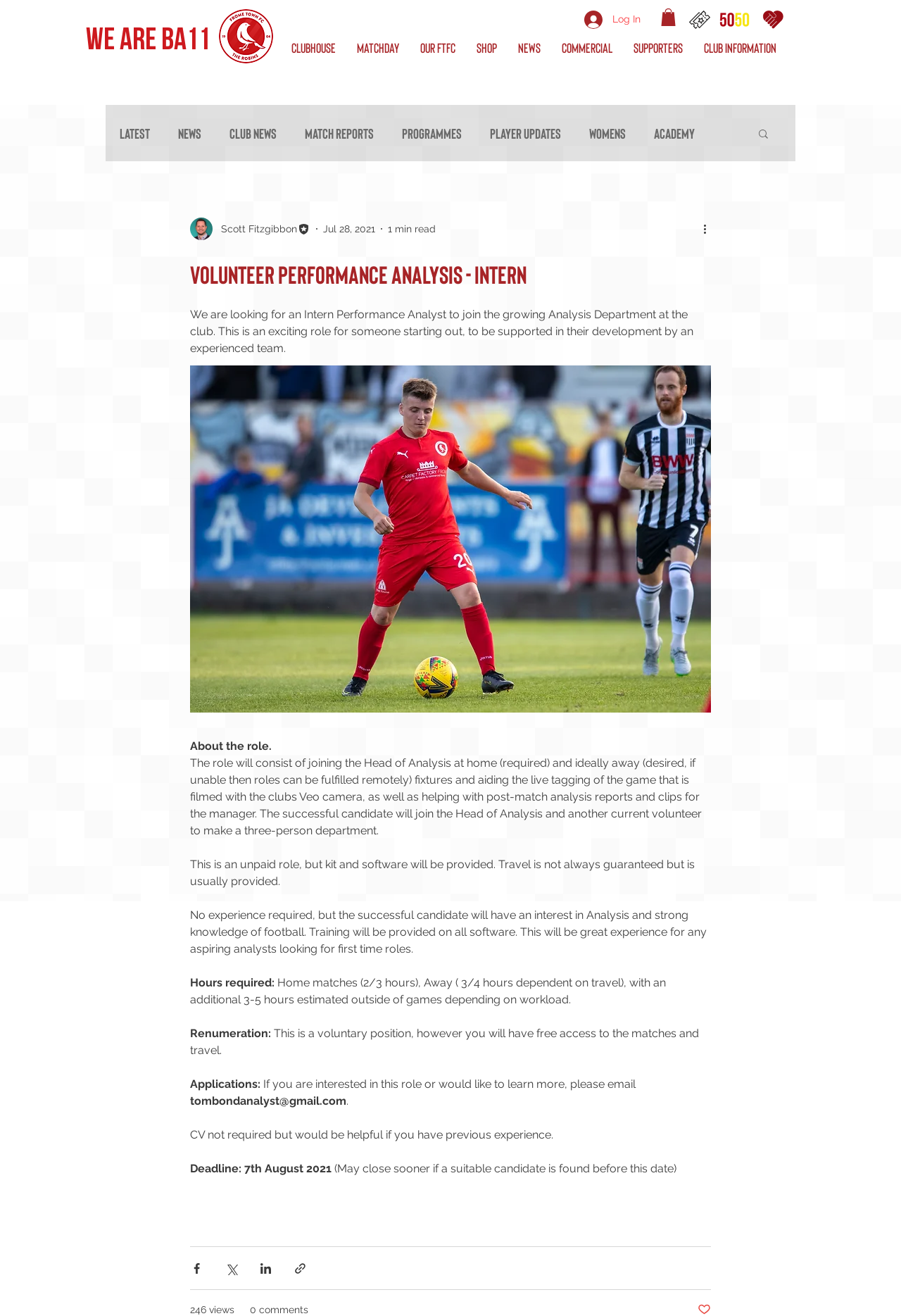Please identify the bounding box coordinates of the area that needs to be clicked to follow this instruction: "Click the Log In button".

[0.638, 0.005, 0.722, 0.025]